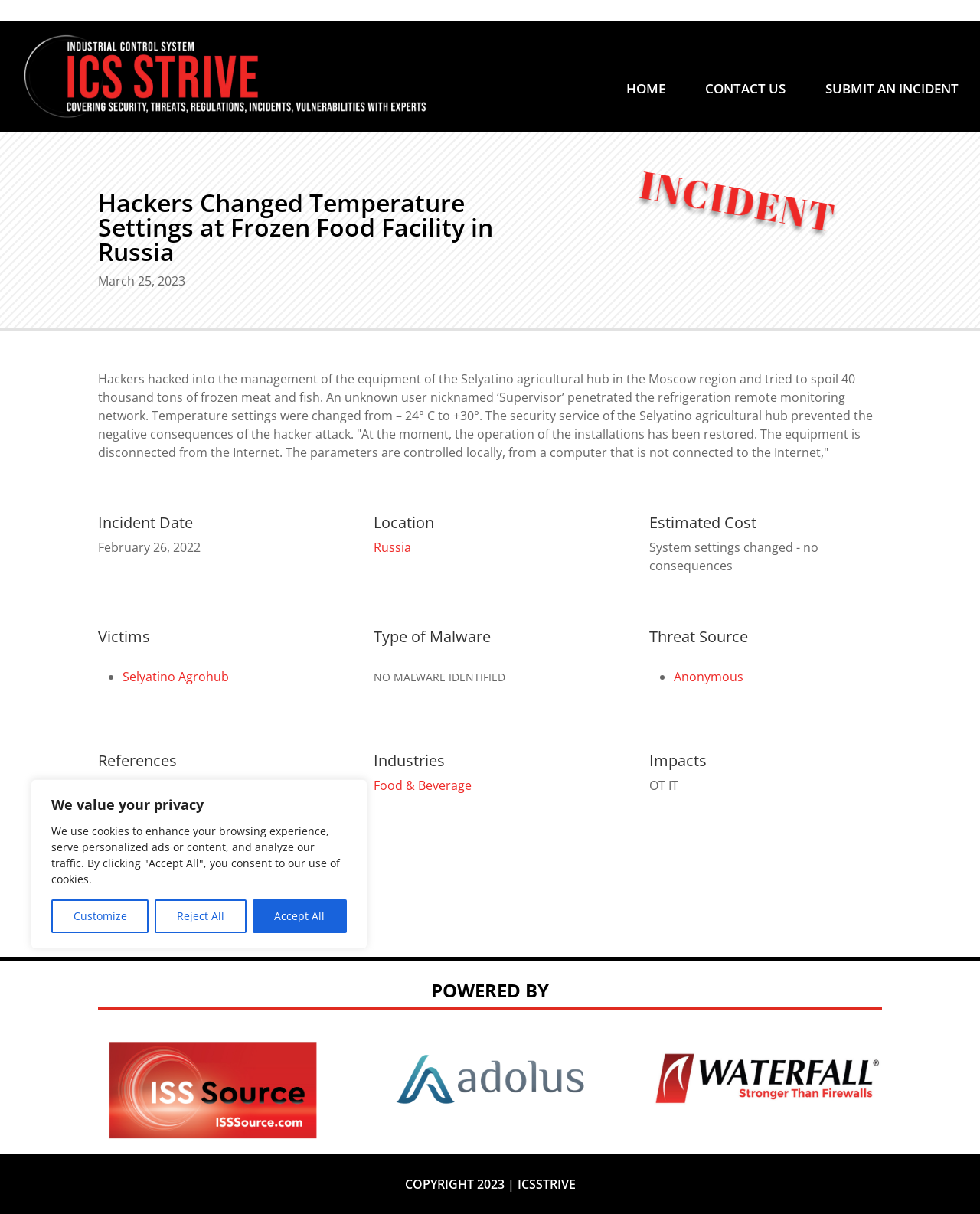Refer to the element description Food & Beverage and identify the corresponding bounding box in the screenshot. Format the coordinates as (top-left x, top-left y, bottom-right x, bottom-right y) with values in the range of 0 to 1.

[0.381, 0.64, 0.481, 0.654]